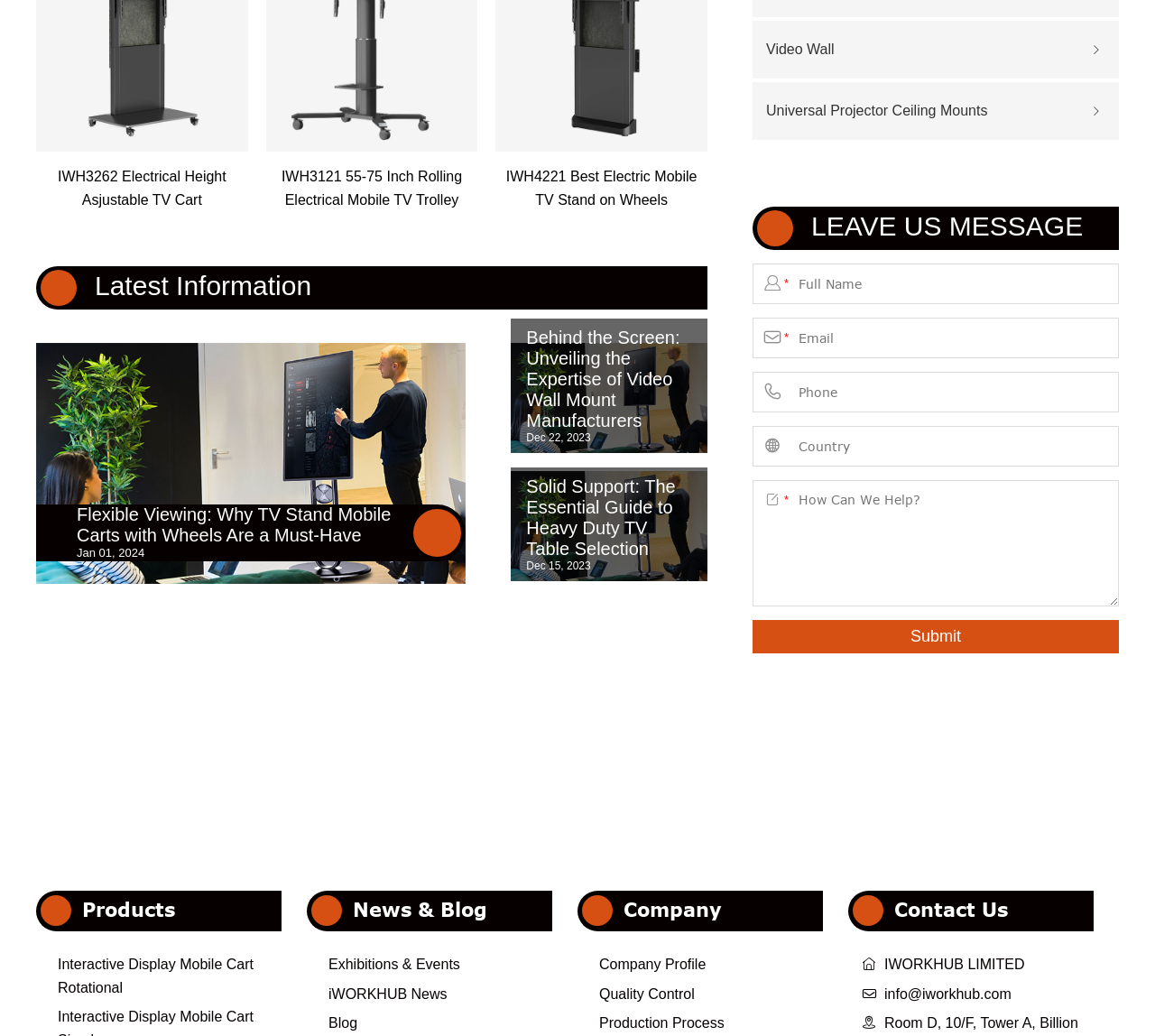Identify the bounding box for the given UI element using the description provided. Coordinates should be in the format (top-left x, top-left y, bottom-right x, bottom-right y) and must be between 0 and 1. Here is the description: parent_node:  name="phone" placeholder="Phone"

[0.652, 0.358, 0.969, 0.398]